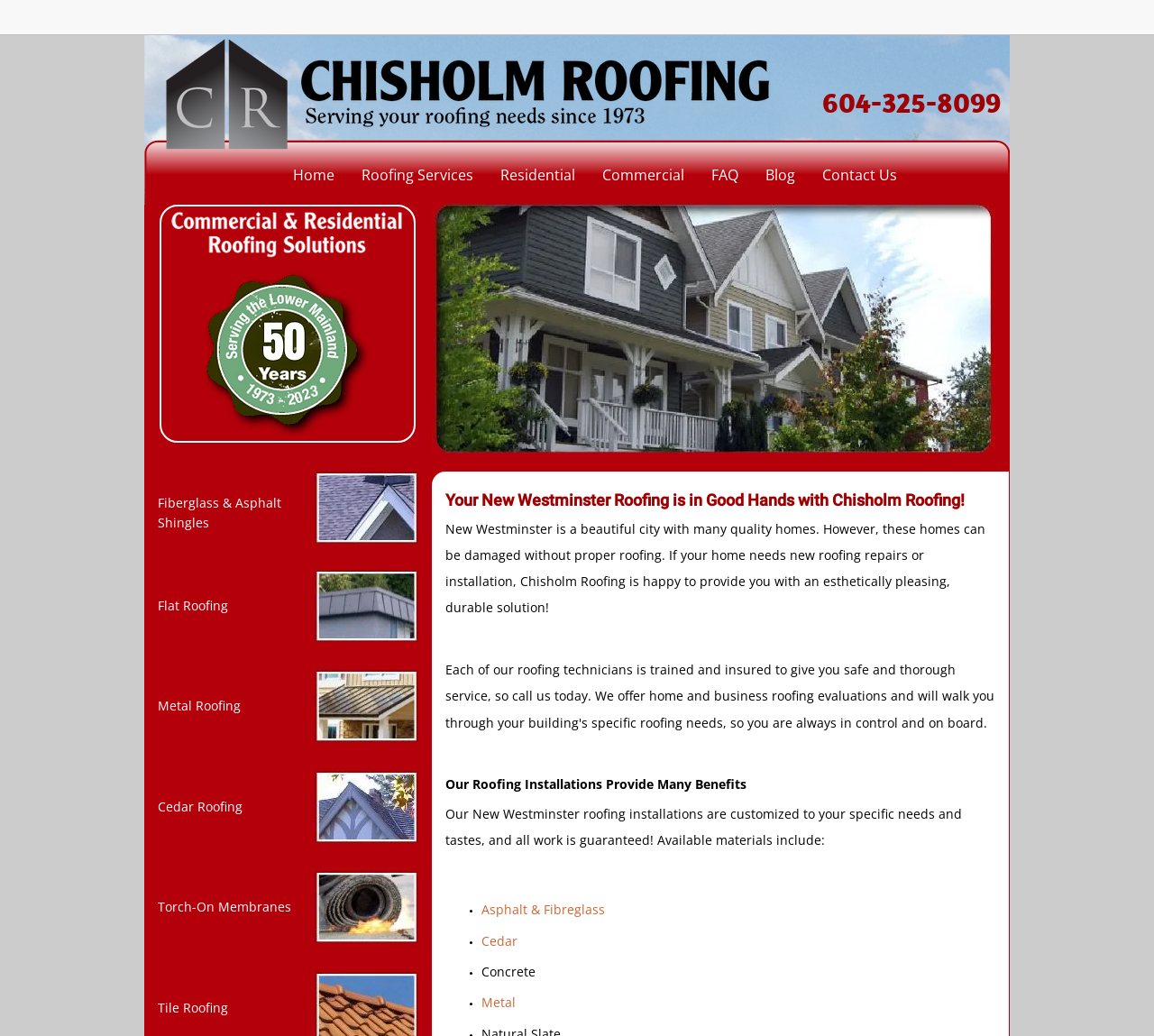Give a succinct answer to this question in a single word or phrase: 
What is the company name of the roofing service?

Chisholm Roofing